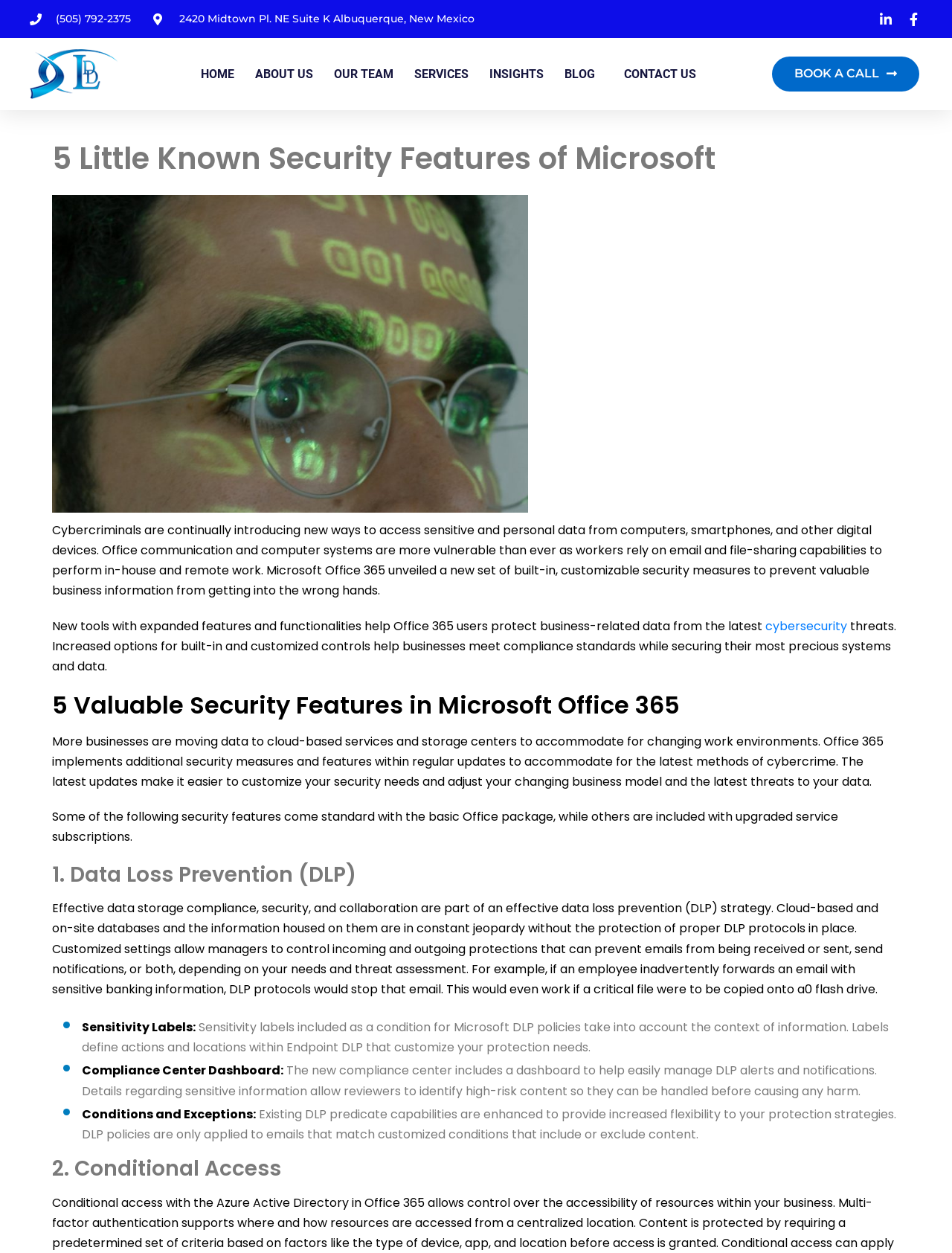Answer the question using only one word or a concise phrase: What is the name of the company?

LDD Consulting